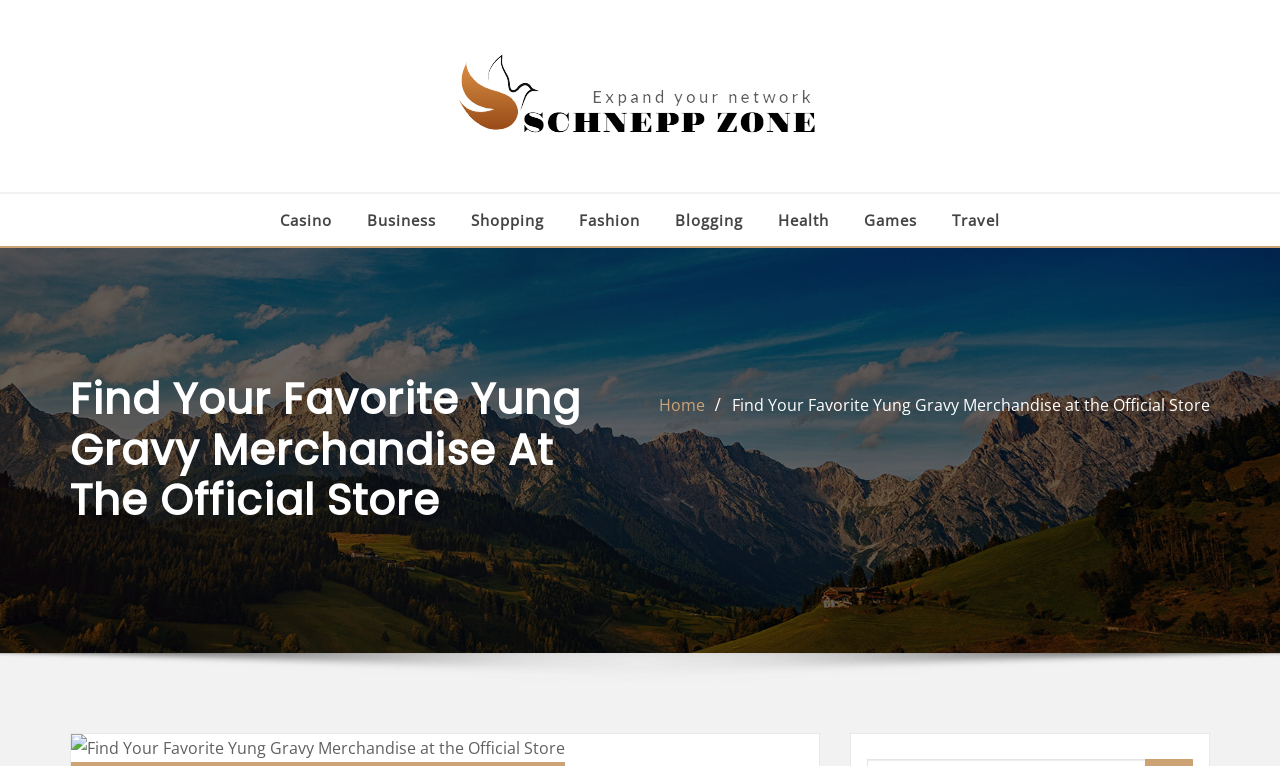Provide an in-depth description of the elements and layout of the webpage.

The webpage is an online store for Yung Gravy merchandise, specifically the official Schnepp Zone store. At the top, there is a logo image of Schnepp Zone, accompanied by a link with the same name. Below the logo, there are seven category links: Casino, Business, Shopping, Fashion, Blogging, Health, and Games, which are evenly spaced and aligned horizontally. 

Further down, there is a prominent heading that reads "Find Your Favorite Yung Gravy Merchandise At The Official Store". Below this heading, there are two links: "Home" and "Find Your Favorite Yung Gravy Merchandise at the Official Store", which are positioned side by side. The latter link has the same text as the webpage's title.